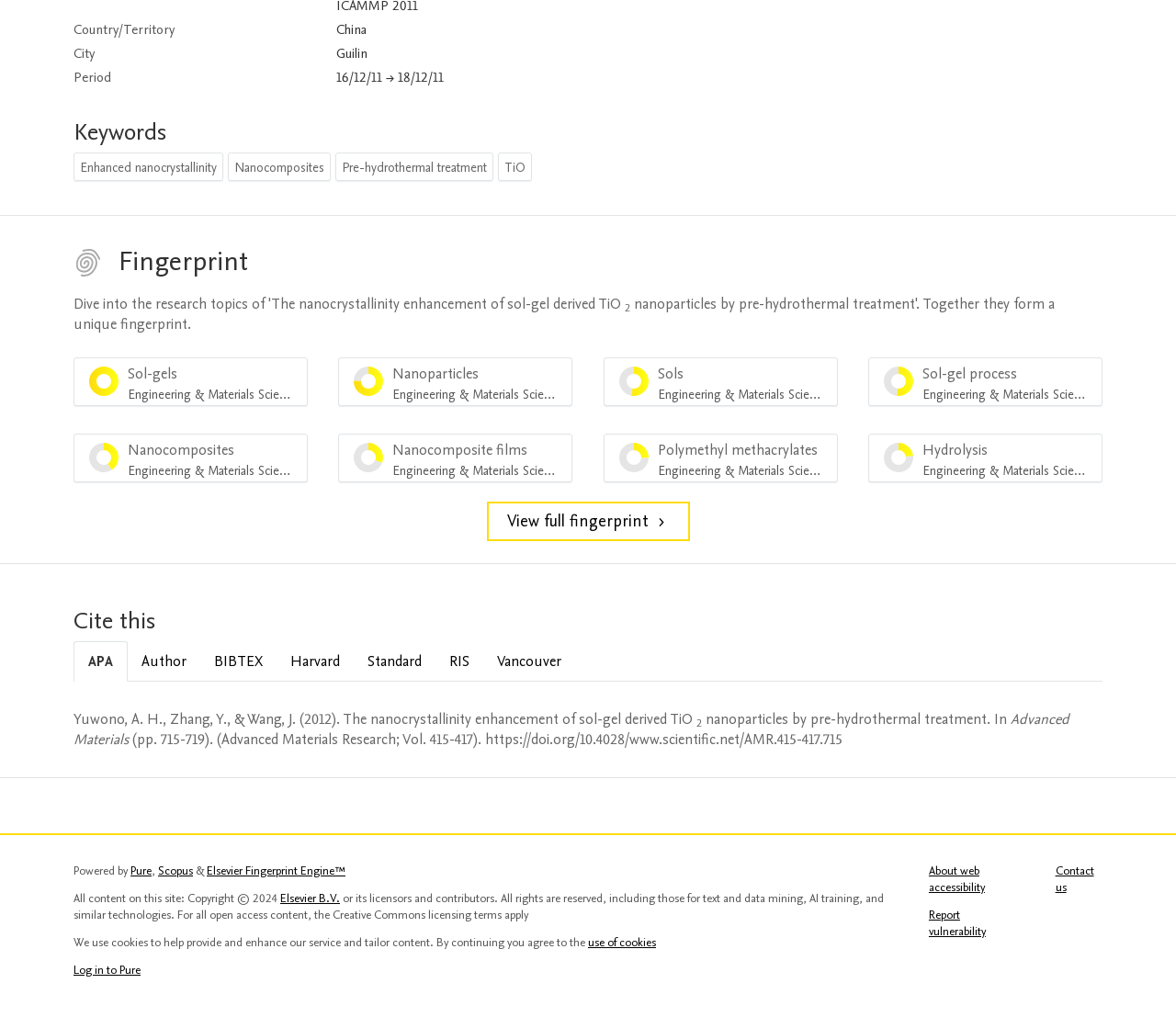What is the topic of the research?
Refer to the screenshot and answer in one word or phrase.

Nanocrystallinity